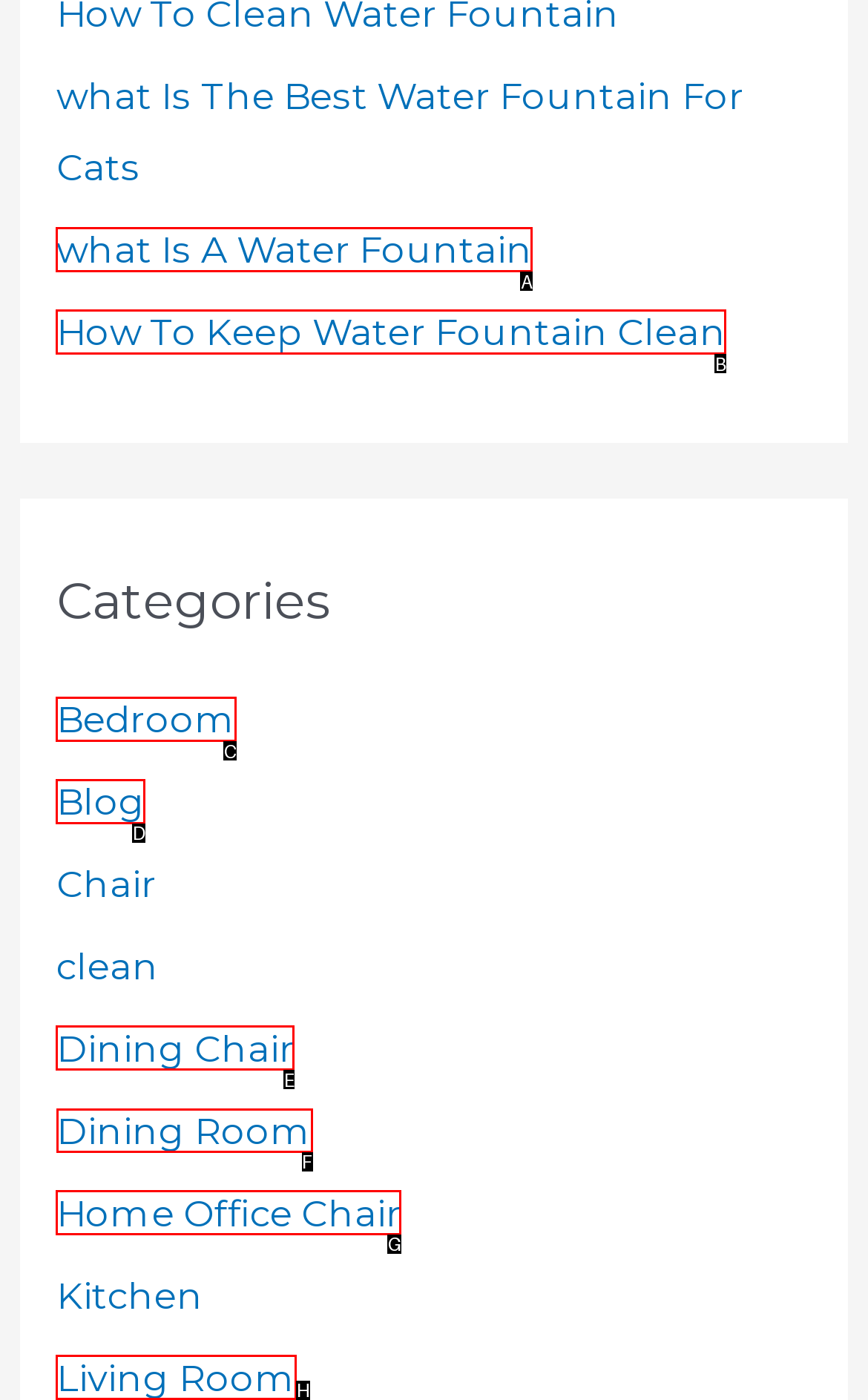From the available options, which lettered element should I click to complete this task: view dining room categories?

F